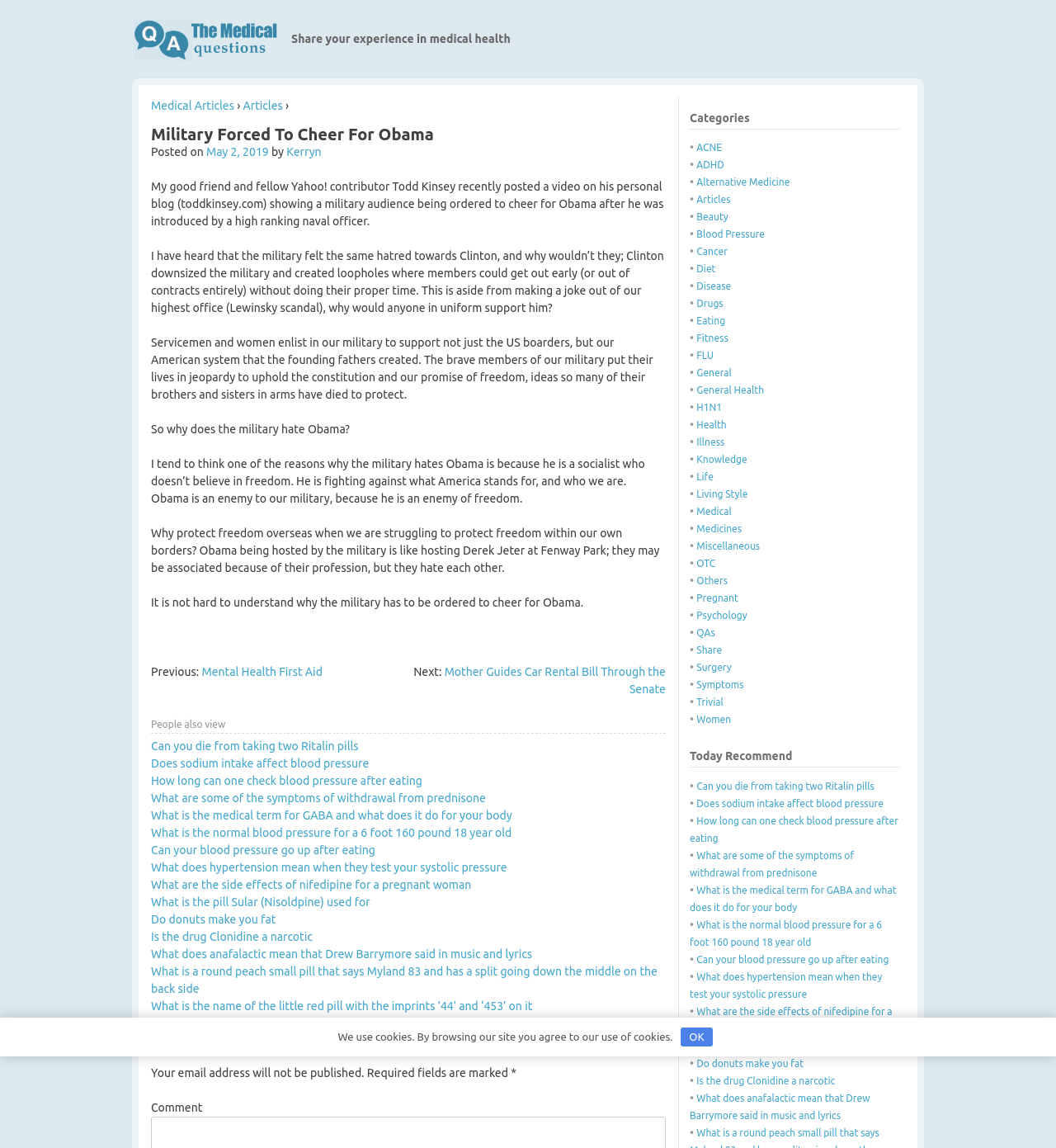Locate the bounding box coordinates of the clickable element to fulfill the following instruction: "Get in touch with the team". Provide the coordinates as four float numbers between 0 and 1 in the format [left, top, right, bottom].

None